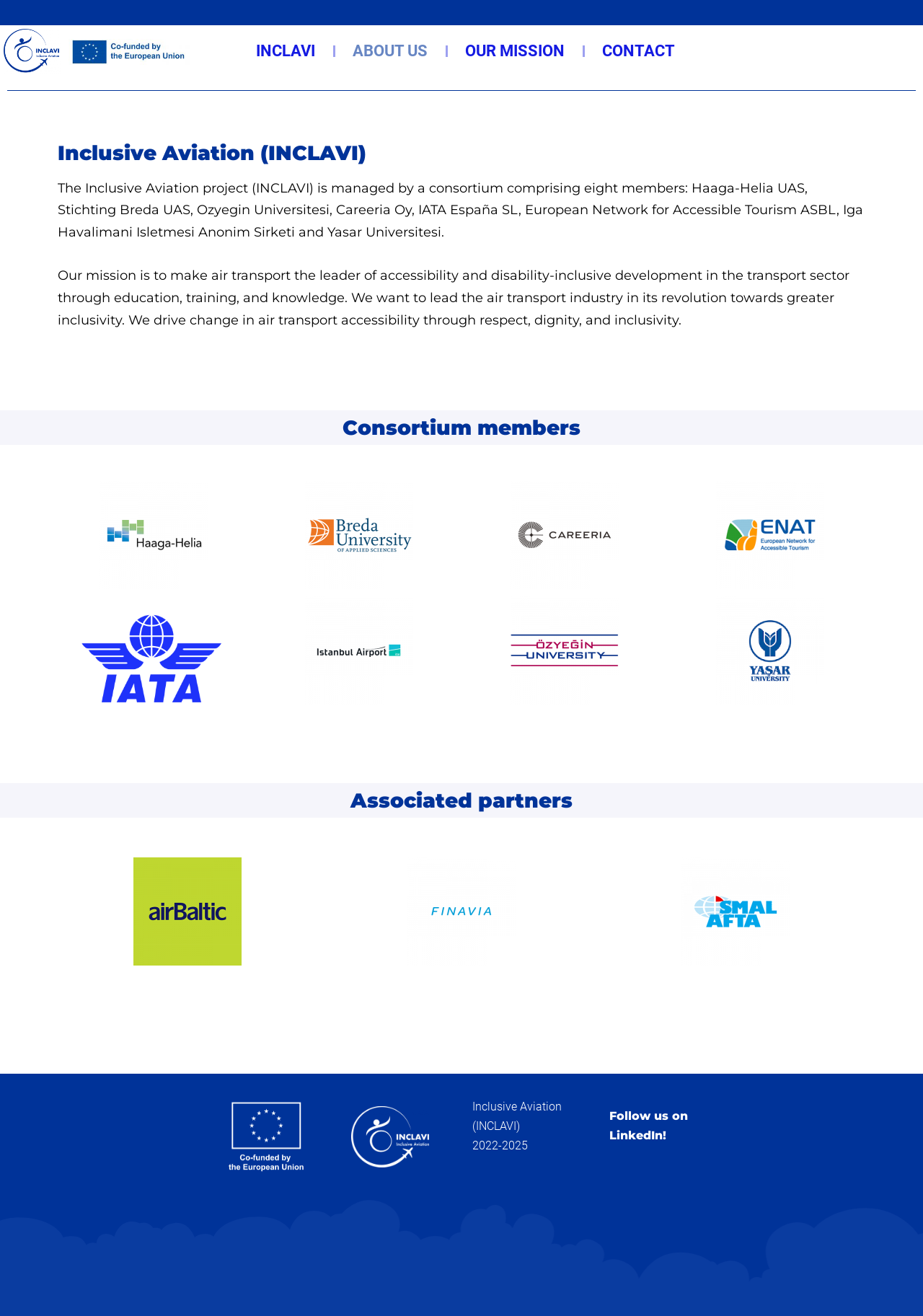Provide a short answer using a single word or phrase for the following question: 
How many consortium members are listed?

8